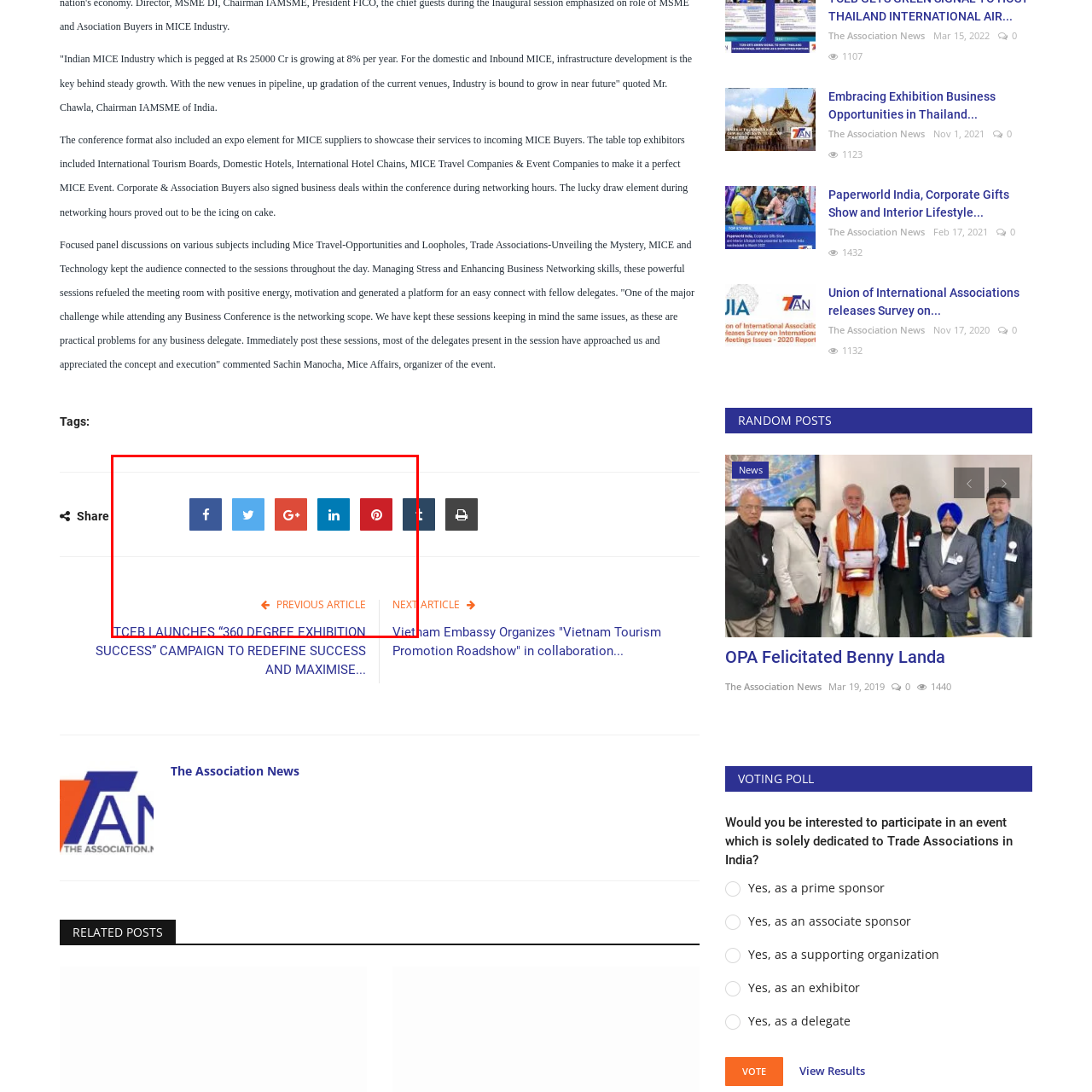Offer a detailed account of the image that is framed by the red bounding box.

This image features a set of social media sharing icons prominently displayed on a webpage. The buttons include recognizable logos for major platforms such as Facebook, Twitter, Google, LinkedIn, Pinterest, and others. These icons are designed to encourage users to share content directly from the site to their social media feeds, facilitating engagement and promoting wider visibility for articles and events related to the MICE (Meetings, Incentives, Conferences, and Exhibitions) industry. The overall layout suggests a user-friendly approach to sharing, aimed at fostering connectivity and interaction among readers in the context of the industry’s evolving landscape.